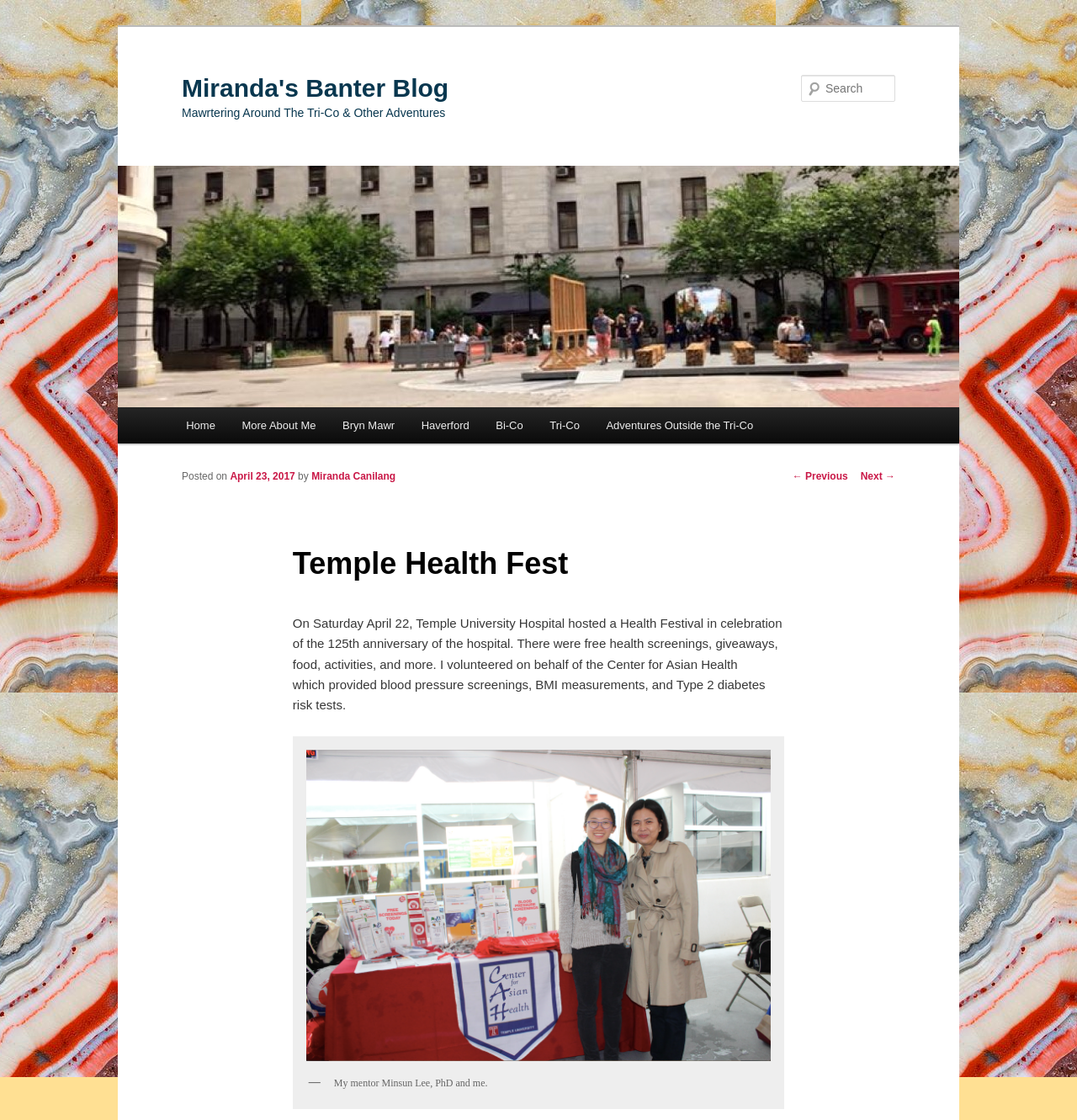Refer to the element description parent_node: Search for: aria-label="Search" and identify the corresponding bounding box in the screenshot. Format the coordinates as (top-left x, top-left y, bottom-right x, bottom-right y) with values in the range of 0 to 1.

None